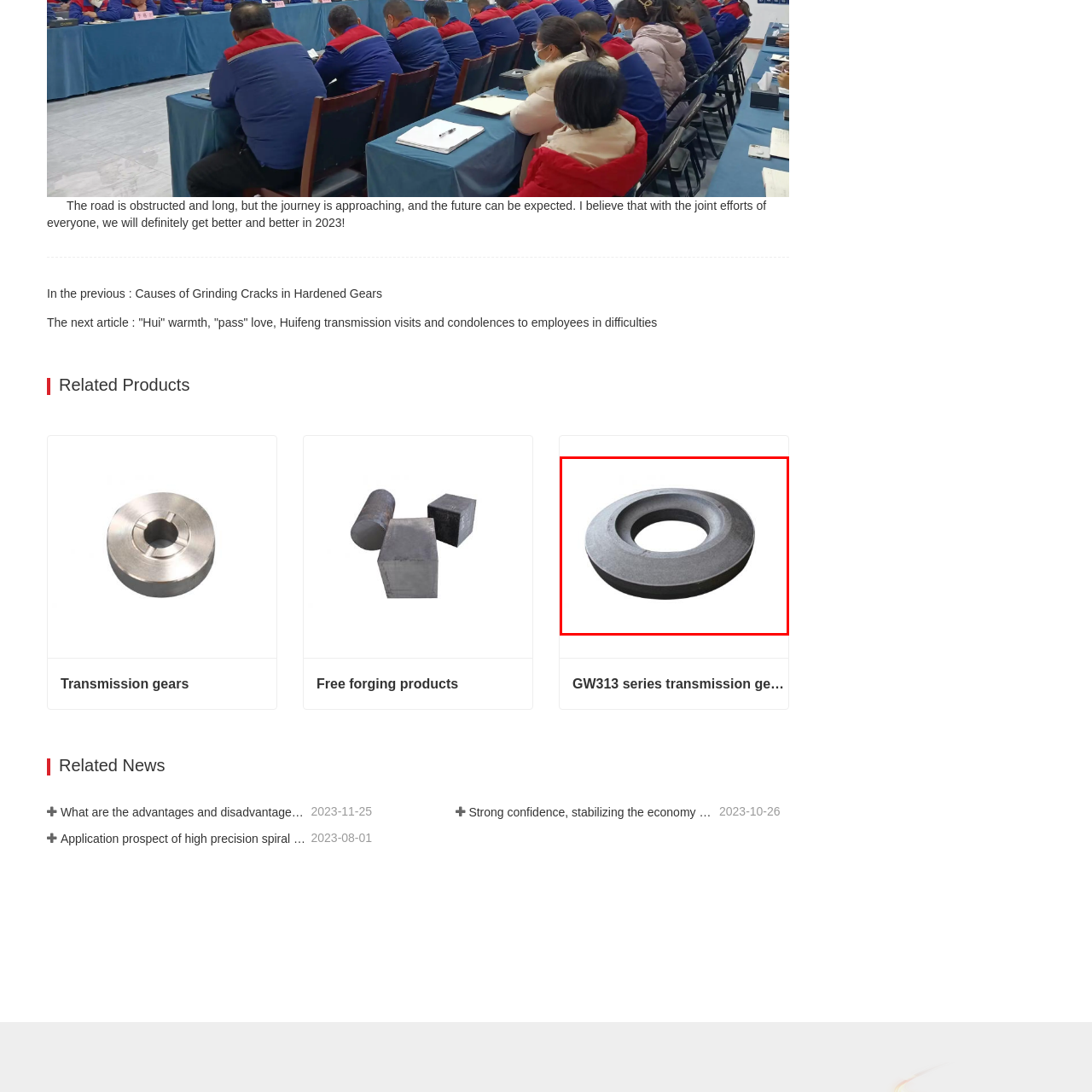Is the transmission gear part of a larger assembly?
Analyze the image surrounded by the red bounding box and answer the question in detail.

This gear is likely part of a larger assembly, contributing to the efficiency and effectiveness of motion in transmission systems, which implies that it is not a standalone component but rather a part of a larger system.